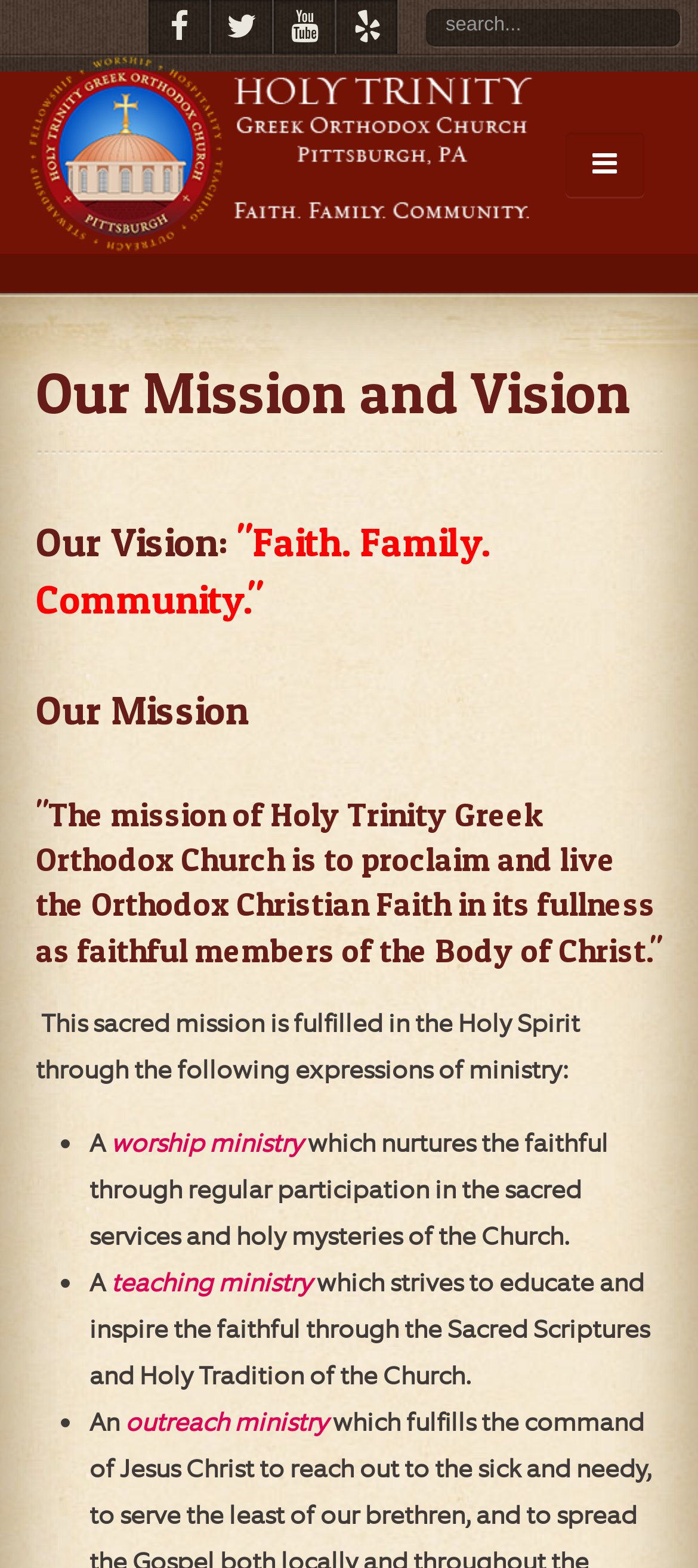Please determine and provide the text content of the webpage's heading.

Our Mission and Vision